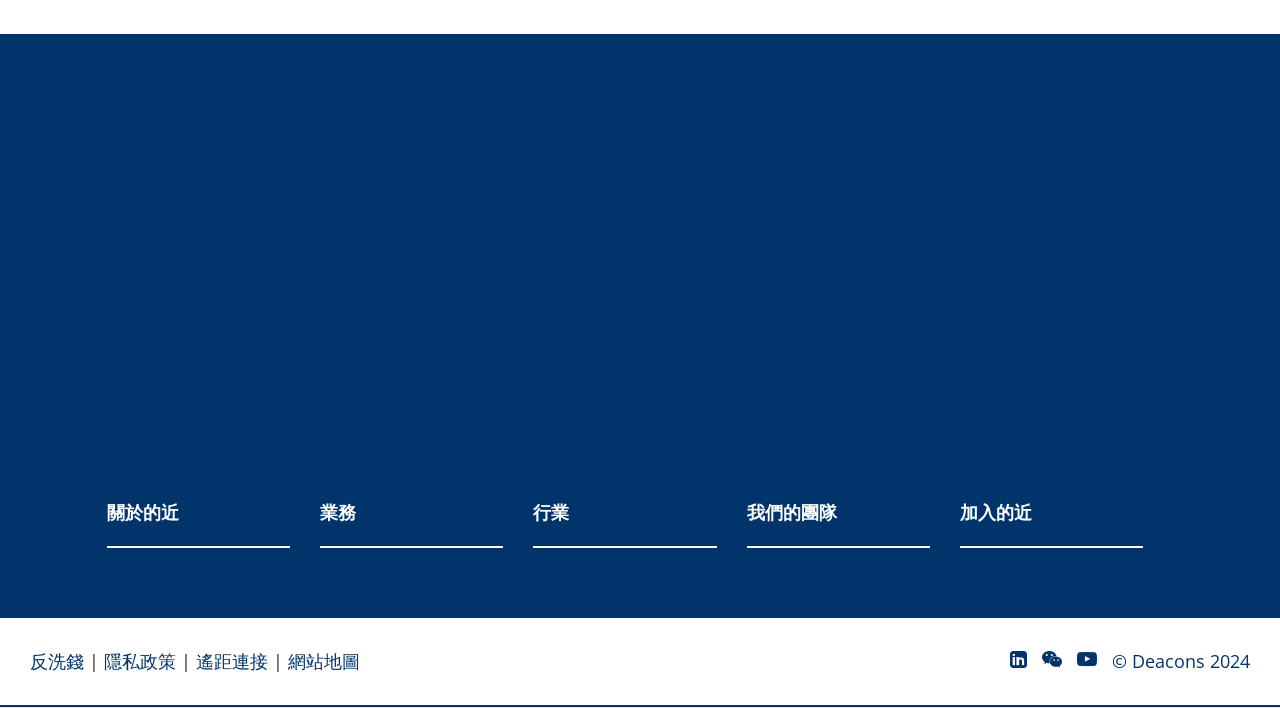What is the name of the law firm?
Based on the image, please offer an in-depth response to the question.

The name of the law firm can be found in the copyright text at the bottom of the page, which reads '© Deacons 2024'.